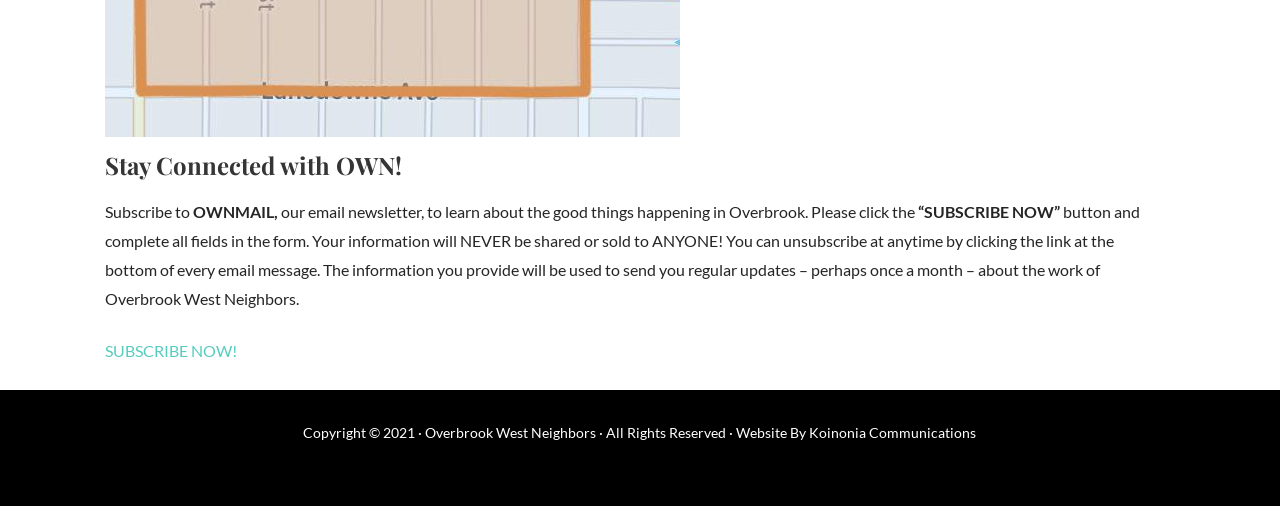What is promised regarding the use of subscriber information?
Answer with a single word or phrase, using the screenshot for reference.

It will not be shared or sold